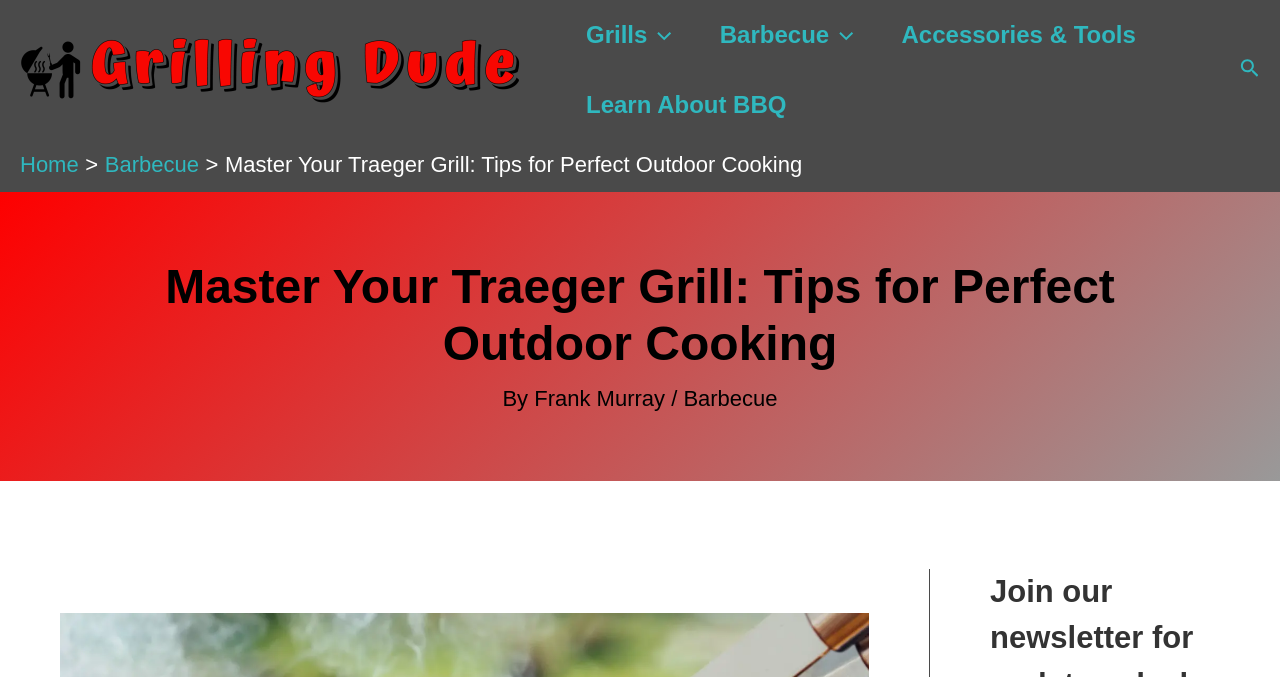Please find the bounding box coordinates of the clickable region needed to complete the following instruction: "toggle the Grills menu". The bounding box coordinates must consist of four float numbers between 0 and 1, i.e., [left, top, right, bottom].

[0.439, 0.0, 0.544, 0.103]